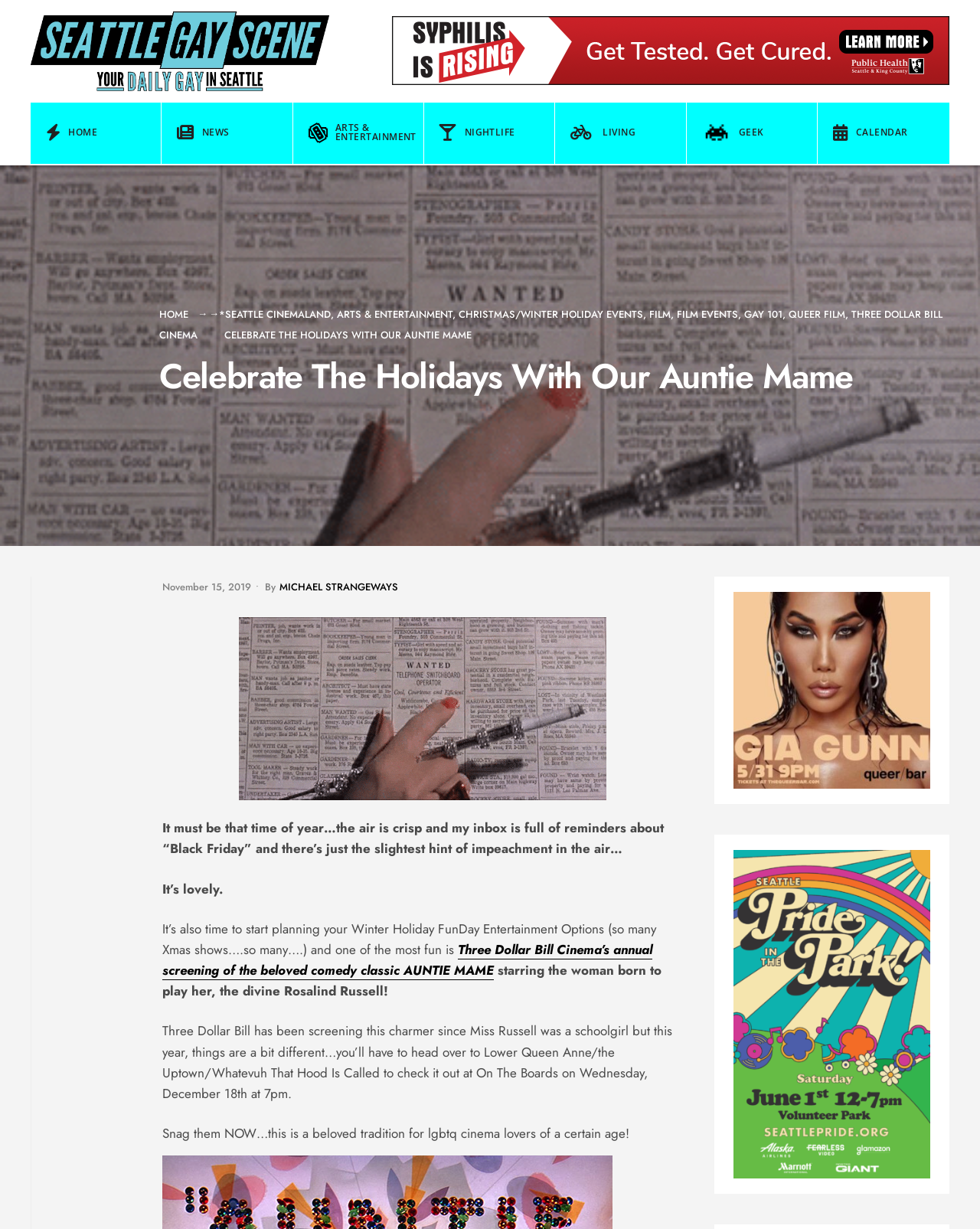Kindly determine the bounding box coordinates for the clickable area to achieve the given instruction: "Read about CHRISTMAS/WINTER HOLIDAY EVENTS".

[0.468, 0.25, 0.656, 0.261]